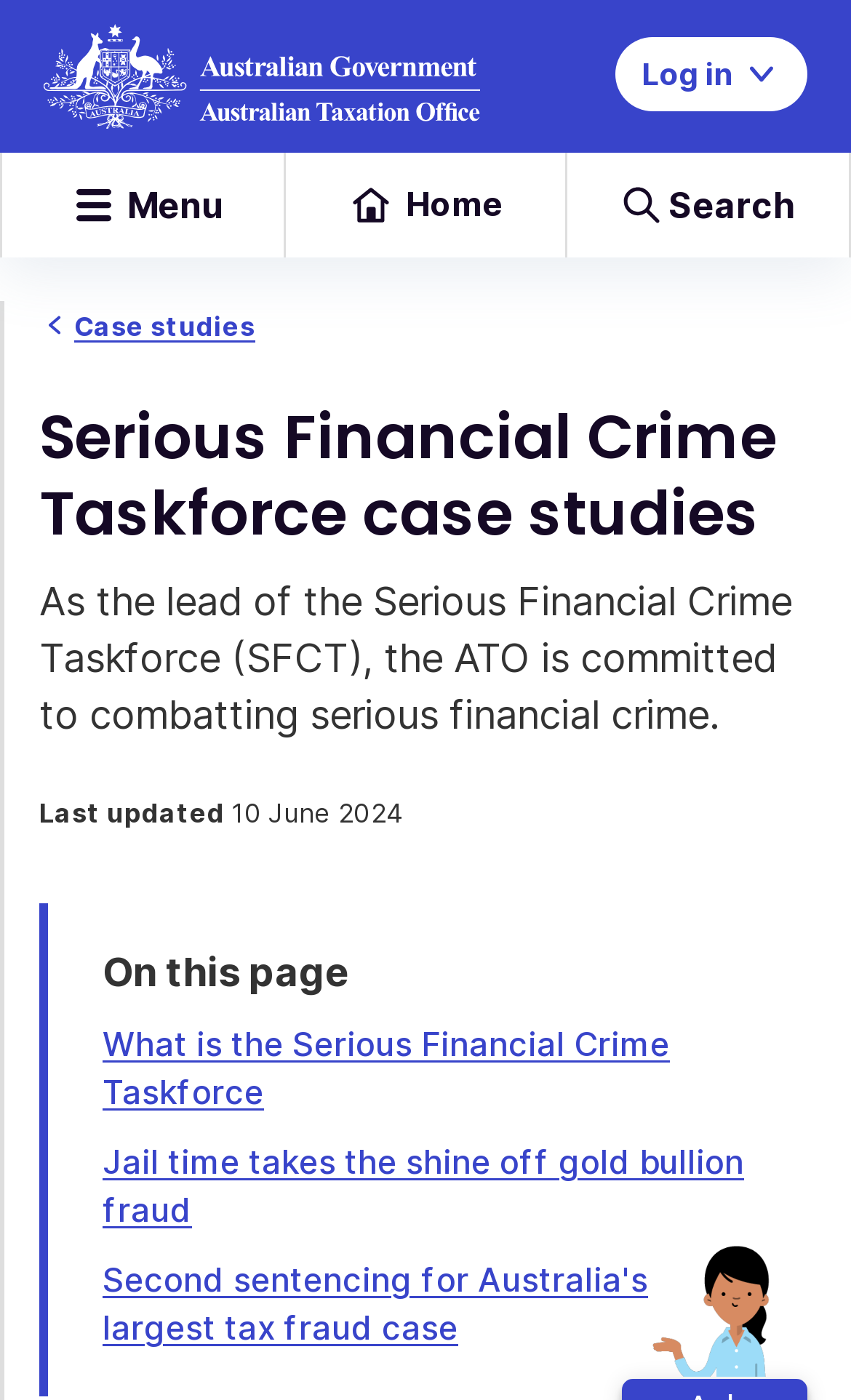What is the first case study mentioned on the webpage?
Examine the webpage screenshot and provide an in-depth answer to the question.

The link element with the text 'What is the Serious Financial Crime Taskforce' is the first case study mentioned on the webpage, which suggests that it is the first case study presented to the user.